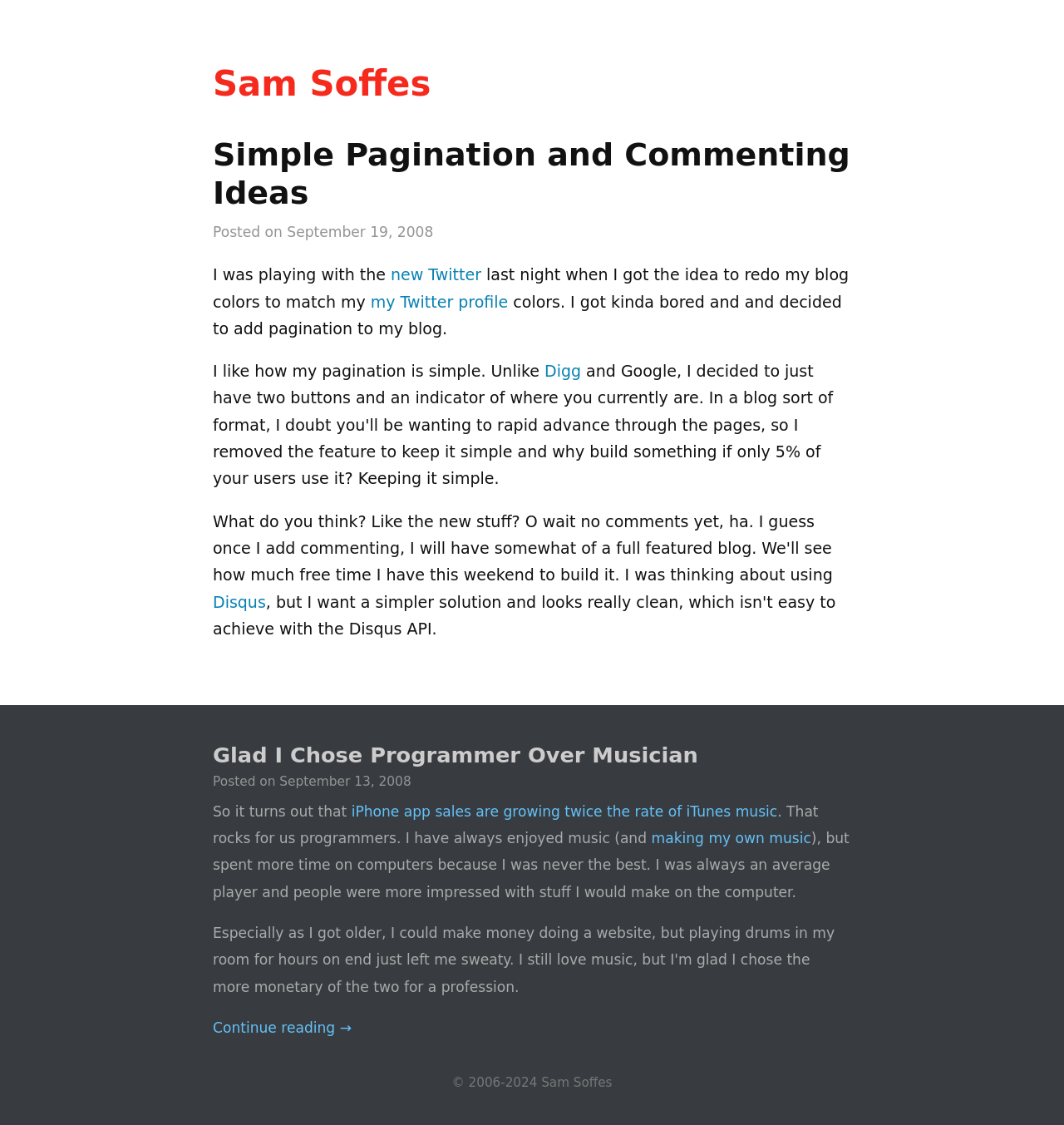What is the date of the second article?
Using the details from the image, give an elaborate explanation to answer the question.

The date of the second article is mentioned as 'Posted on September 13, 2008' in the article section.